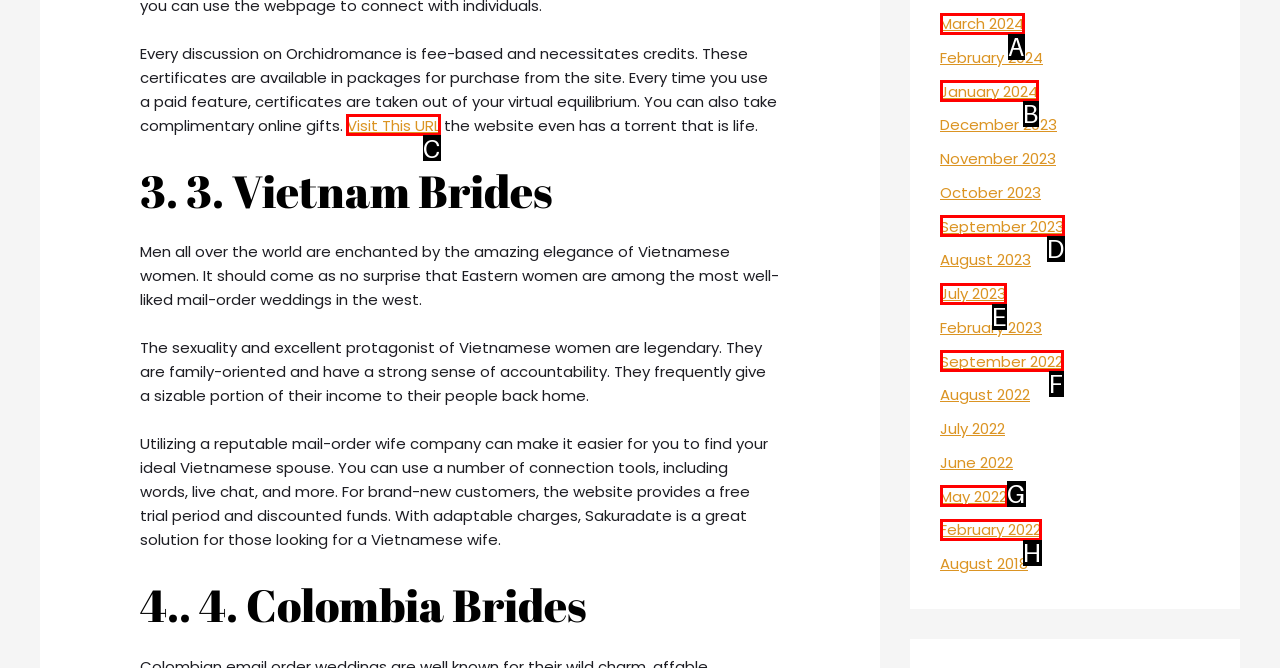Identify the correct option to click in order to accomplish the task: Visit the linked URL Provide your answer with the letter of the selected choice.

C